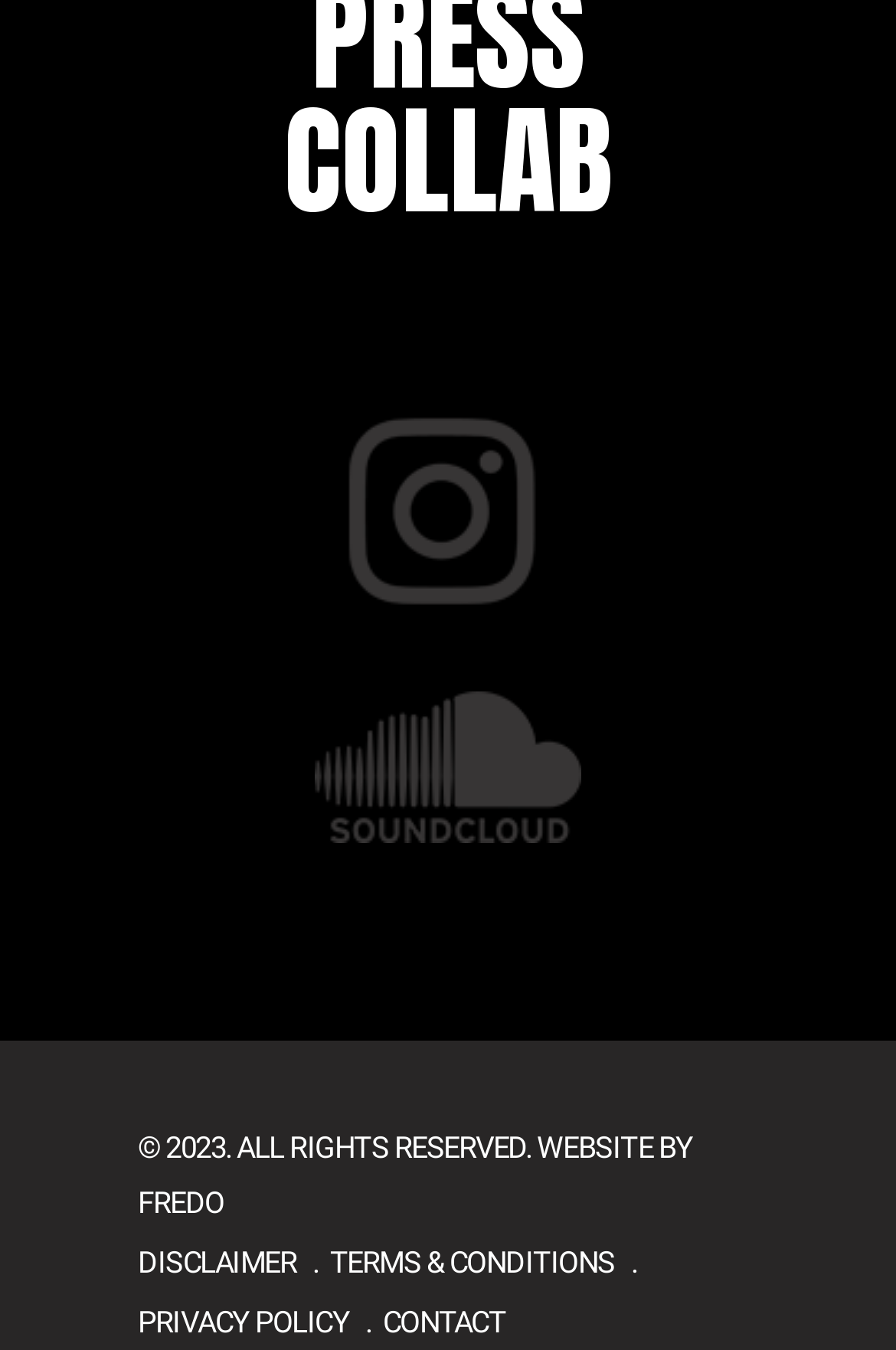Based on the element description alt="logo02", identify the bounding box coordinates for the UI element. The coordinates should be in the format (top-left x, top-left y, bottom-right x, bottom-right y) and within the 0 to 1 range.

[0.3, 0.252, 0.7, 0.461]